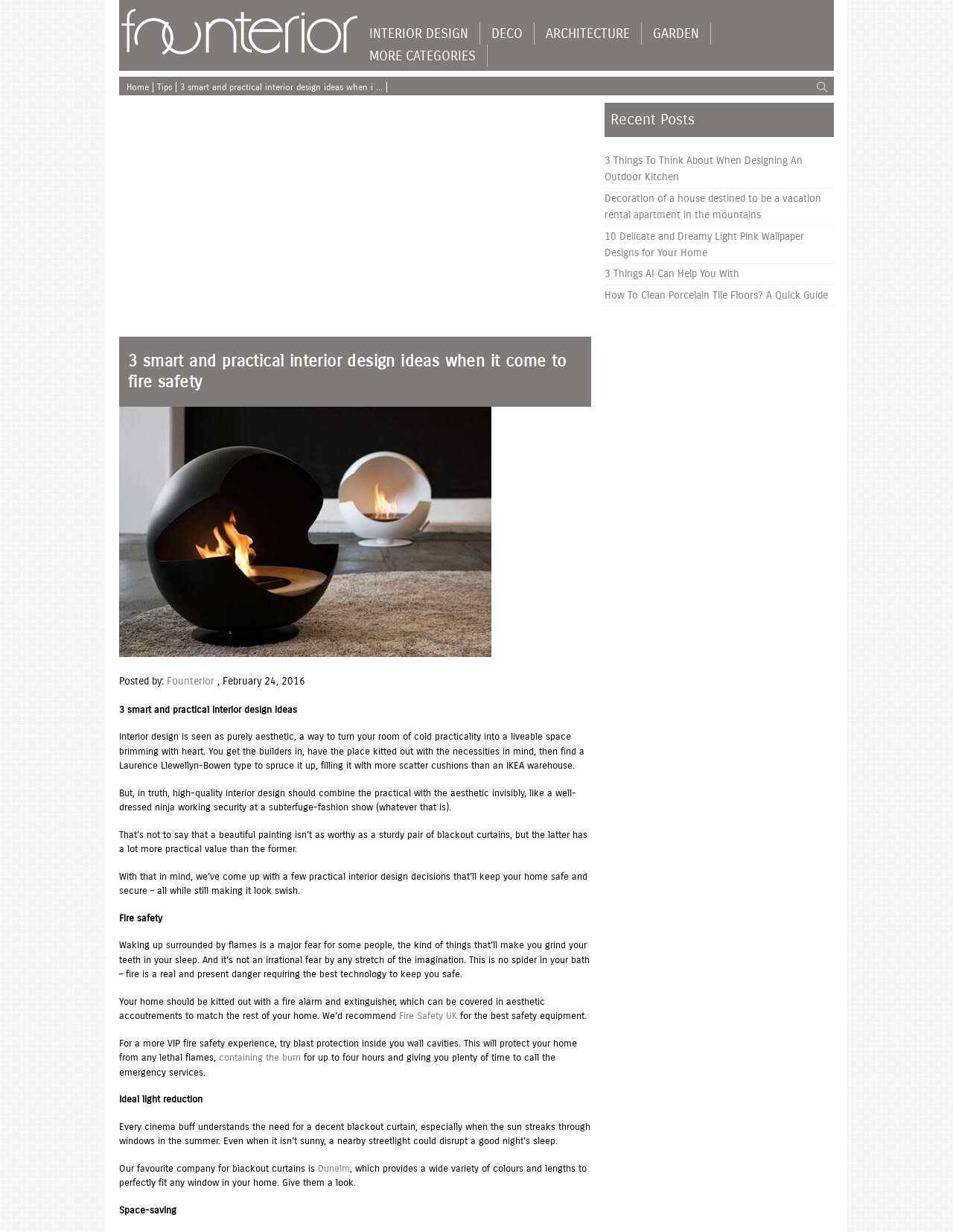Please identify the bounding box coordinates of the element that needs to be clicked to execute the following command: "Click on the 'Founterior' link at the top left". Provide the bounding box using four float numbers between 0 and 1, formatted as [left, top, right, bottom].

[0.127, 0.036, 0.376, 0.047]